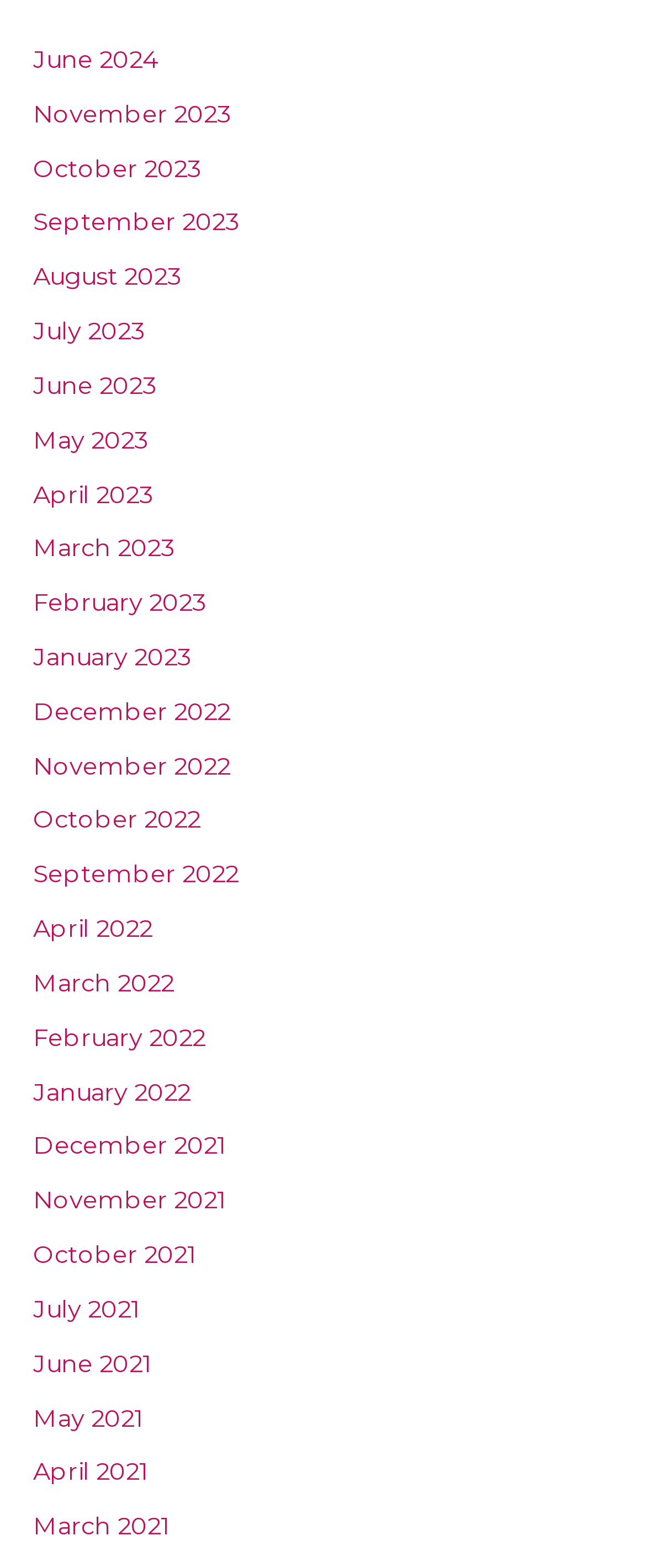Please find the bounding box coordinates of the element that you should click to achieve the following instruction: "browse October 2022". The coordinates should be presented as four float numbers between 0 and 1: [left, top, right, bottom].

[0.051, 0.514, 0.31, 0.533]